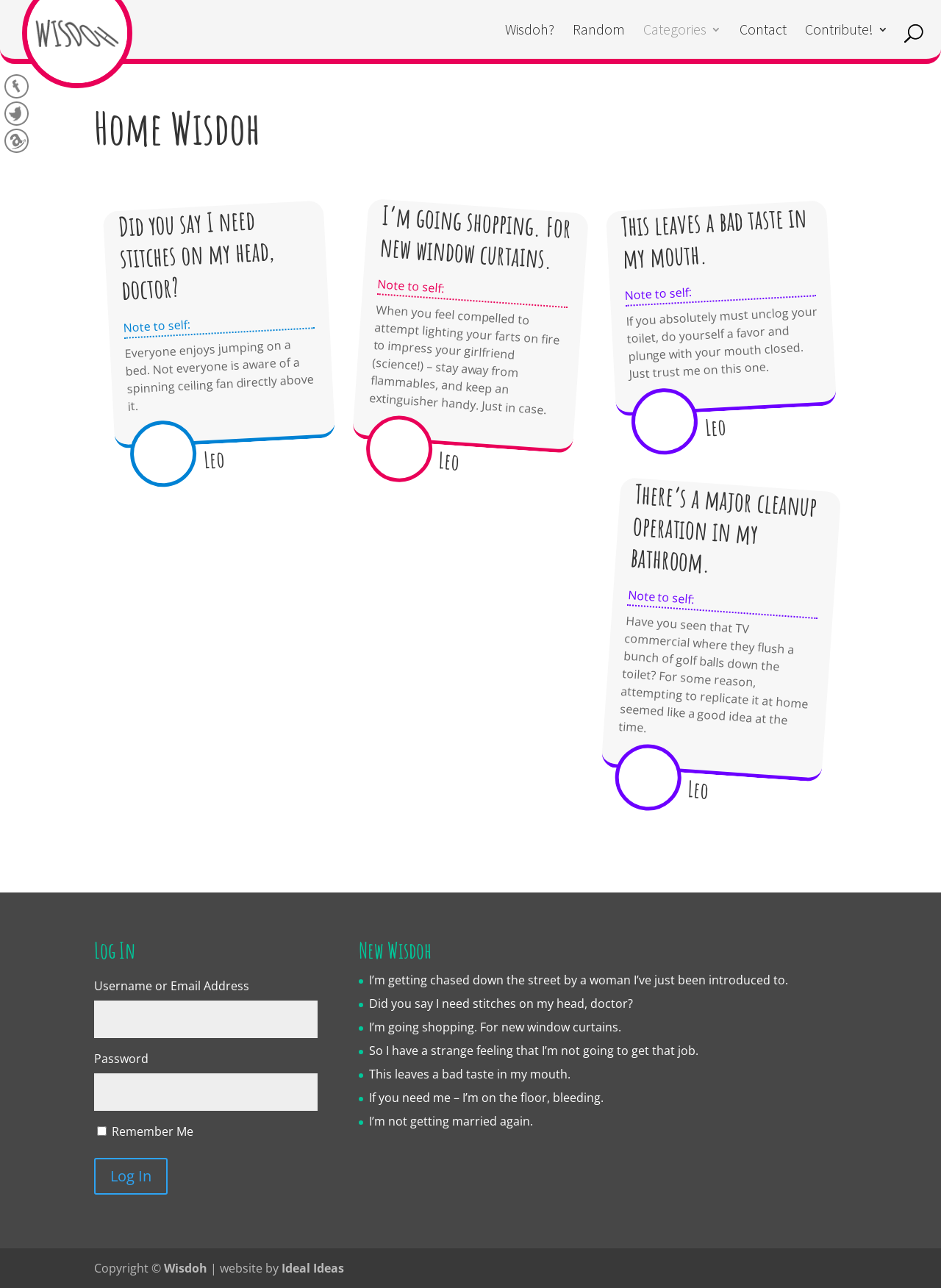Can you specify the bounding box coordinates for the region that should be clicked to fulfill this instruction: "Follow Wisdoh on Facebook".

[0.004, 0.057, 0.027, 0.071]